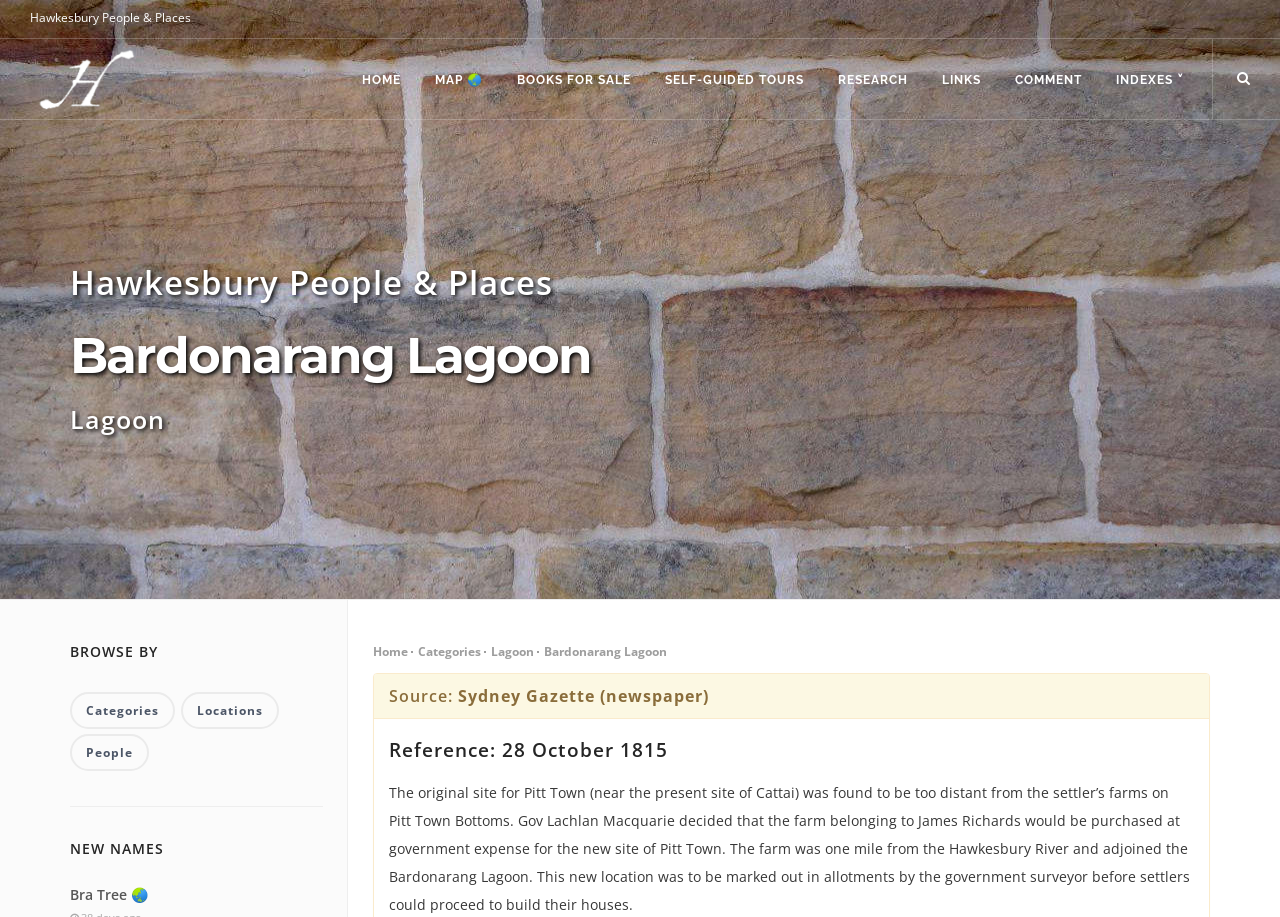Pinpoint the bounding box coordinates of the element to be clicked to execute the instruction: "Read about Bardonarang Lagoon".

[0.055, 0.361, 0.678, 0.415]